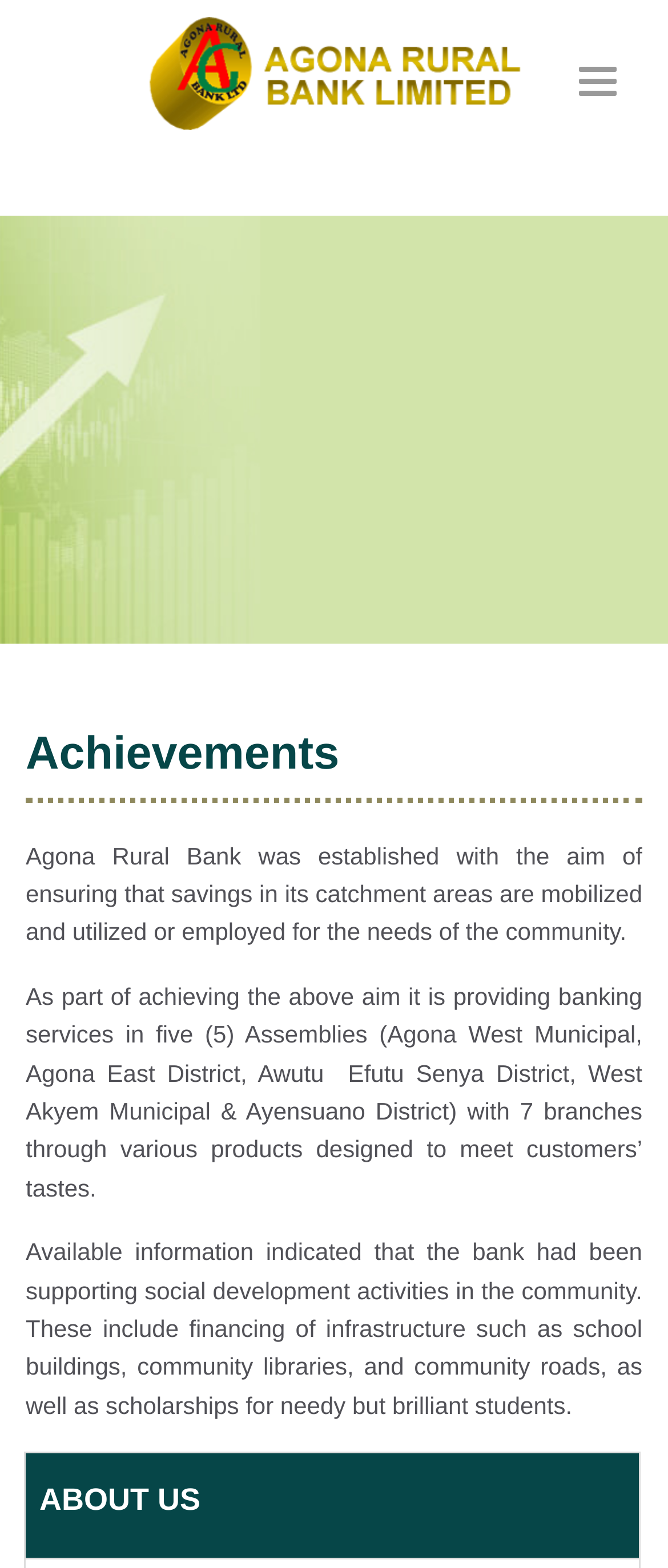What is the name of the bank?
Utilize the information in the image to give a detailed answer to the question.

The name of the bank can be found in the link element with the text 'Agona Rural Bank Limited' at the top of the webpage, which is also accompanied by an image with the same name.